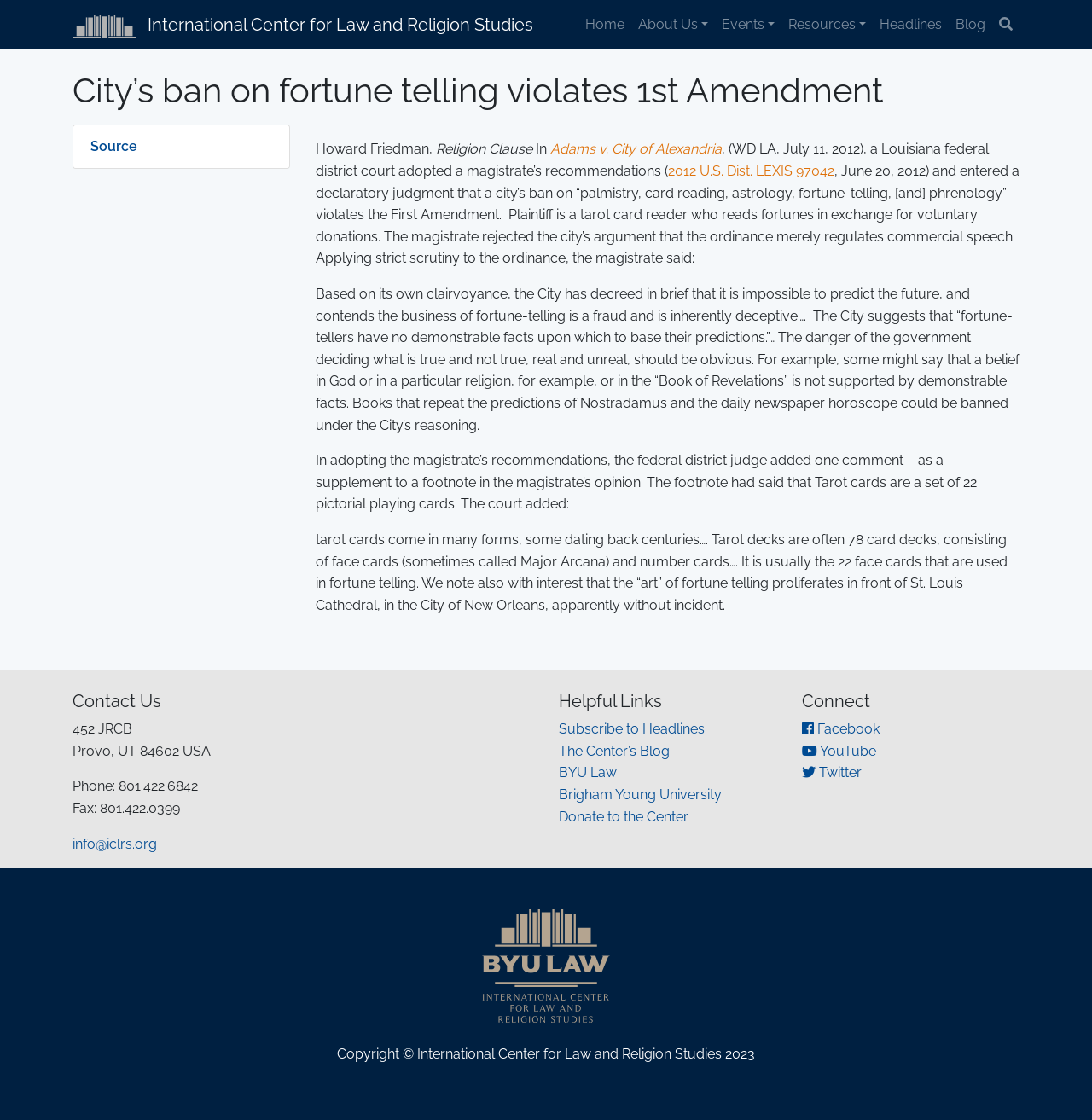Create a full and detailed caption for the entire webpage.

The webpage is about the International Center for Law and Religion Studies, with a focus on a specific news article. At the top, there is a navigation menu with 7 links: "Home", "About Us", "Events", "Resources", "Headlines", "Blog", and a search icon. Below the navigation menu, there is a heading that reads "City’s ban on fortune telling violates 1st Amendment". 

On the left side, there is a section with a link to the "Source" of the article, followed by the author's name, "Howard Friedman", and the publication, "Religion Clause". The article's content is divided into several paragraphs, with quotes from the court's decision in blockquotes. The article discusses a court case where a tarot card reader challenged a city's ban on fortune telling, and the court ruled that the ban violates the First Amendment.

At the bottom of the page, there are three sections: "Contact Us", "Helpful Links", and "Connect". The "Contact Us" section provides the center's address, phone number, fax number, and email address. The "Helpful Links" section has links to subscribe to headlines, the center's blog, BYU Law, Brigham Young University, and a donation page. The "Connect" section has links to the center's social media profiles on Facebook, YouTube, and Twitter. There is also a copyright notice at the very bottom of the page.